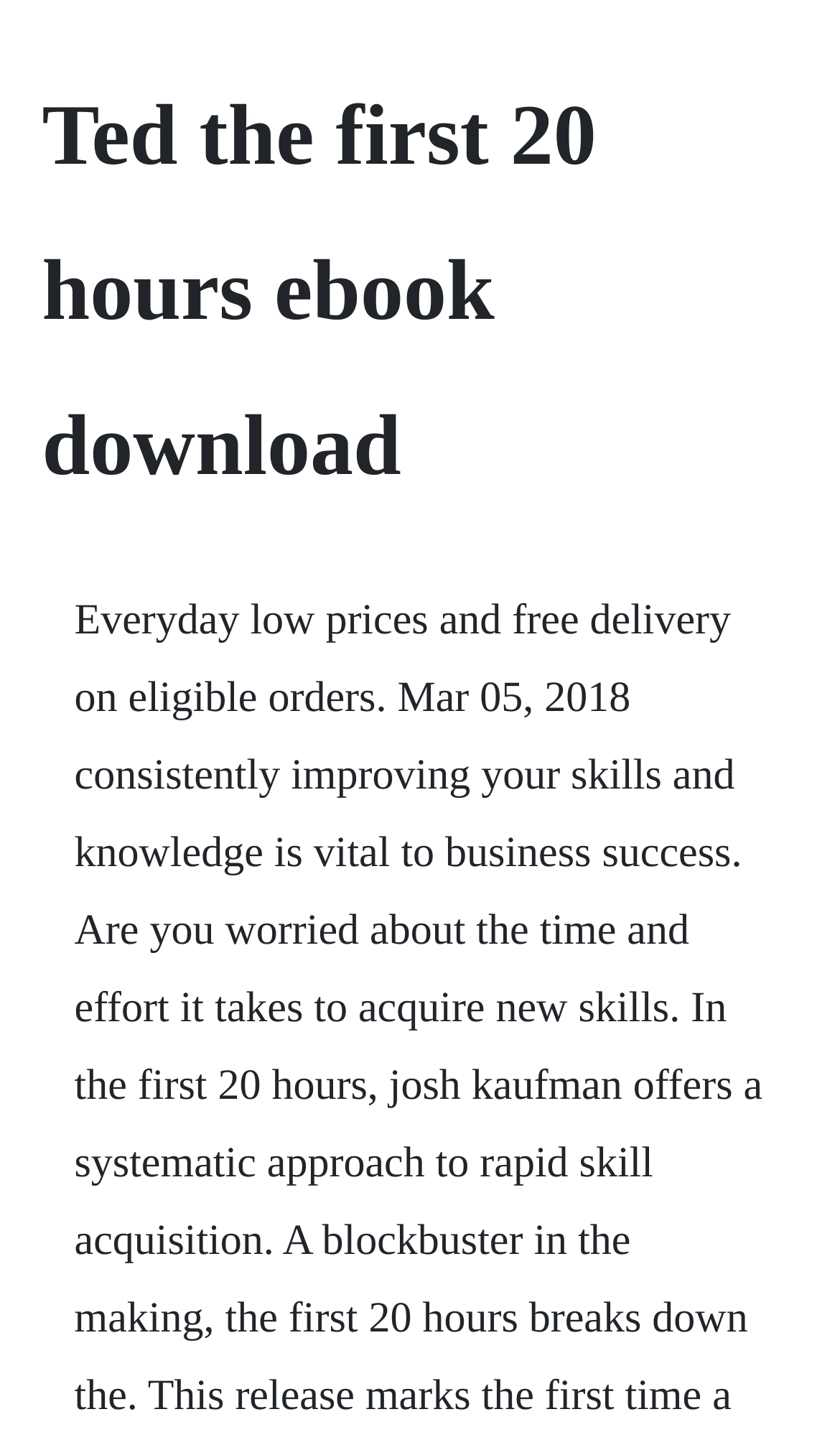Extract the main title from the webpage.

Ted the first 20 hours ebook download